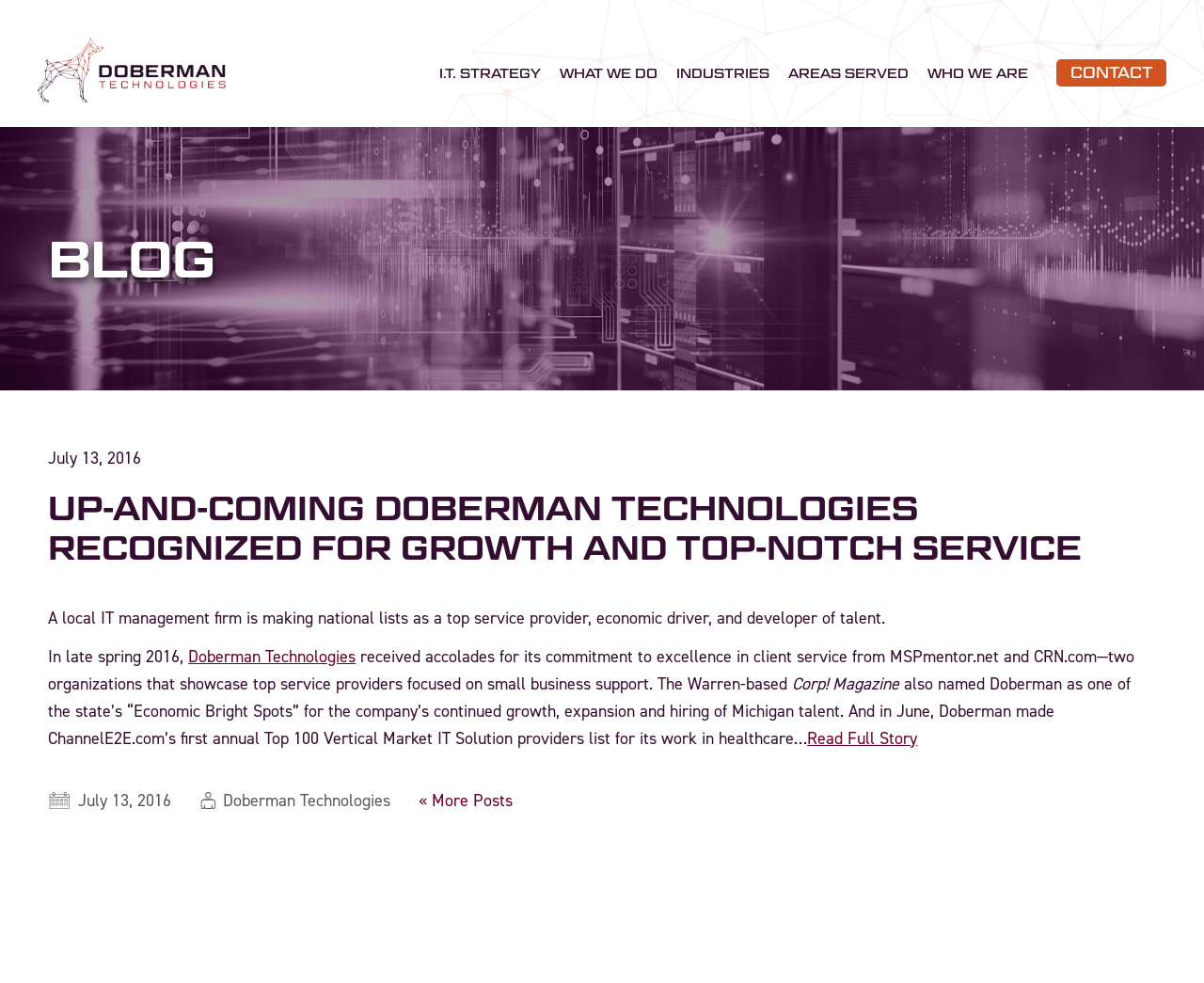Please identify the bounding box coordinates of the element that needs to be clicked to execute the following command: "Click on the 'I.T. STRATEGY' link". Provide the bounding box using four float numbers between 0 and 1, formatted as [left, top, right, bottom].

[0.357, 0.057, 0.457, 0.092]